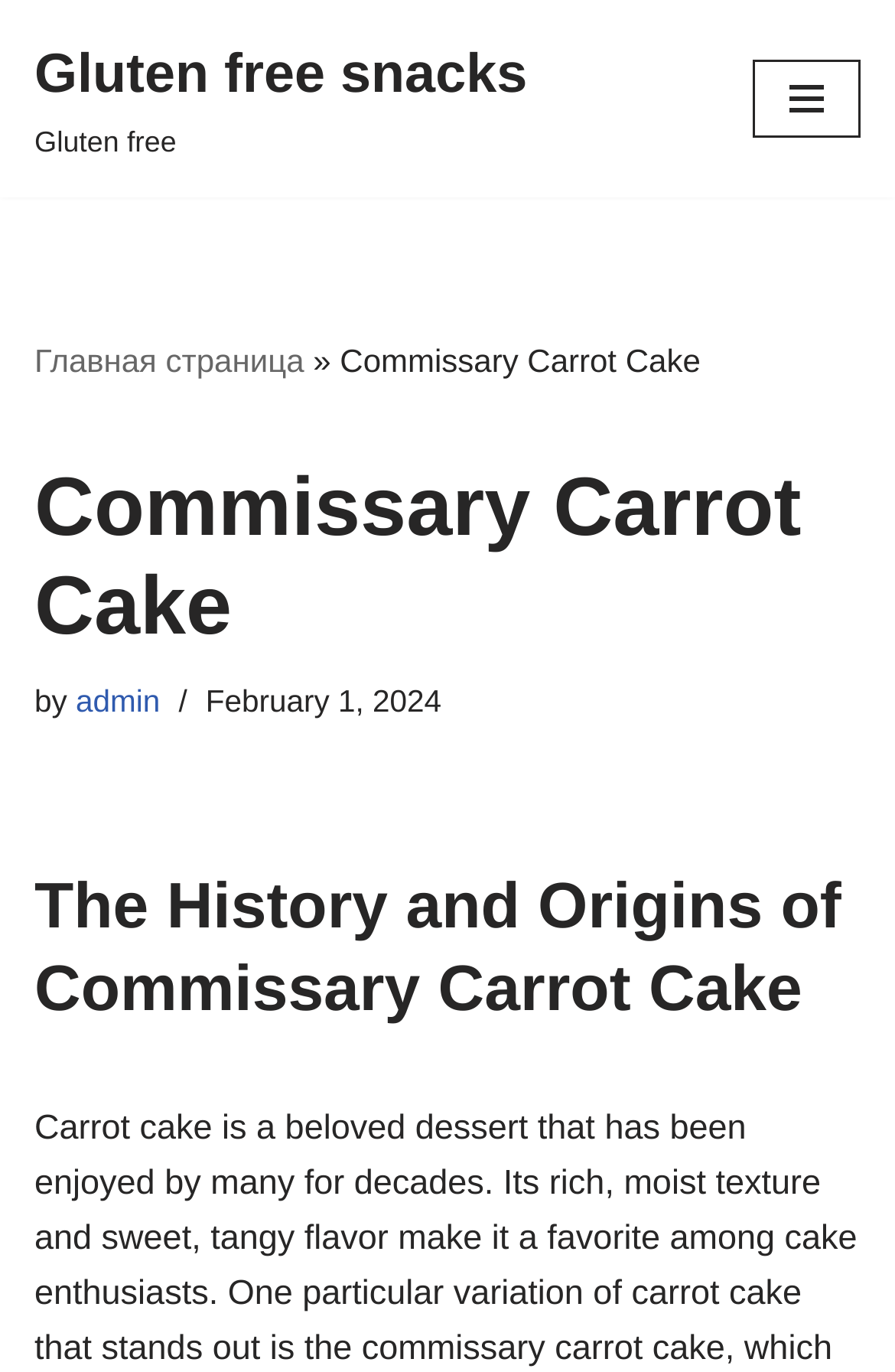Using the description "Skip to content", locate and provide the bounding box of the UI element.

[0.0, 0.054, 0.077, 0.087]